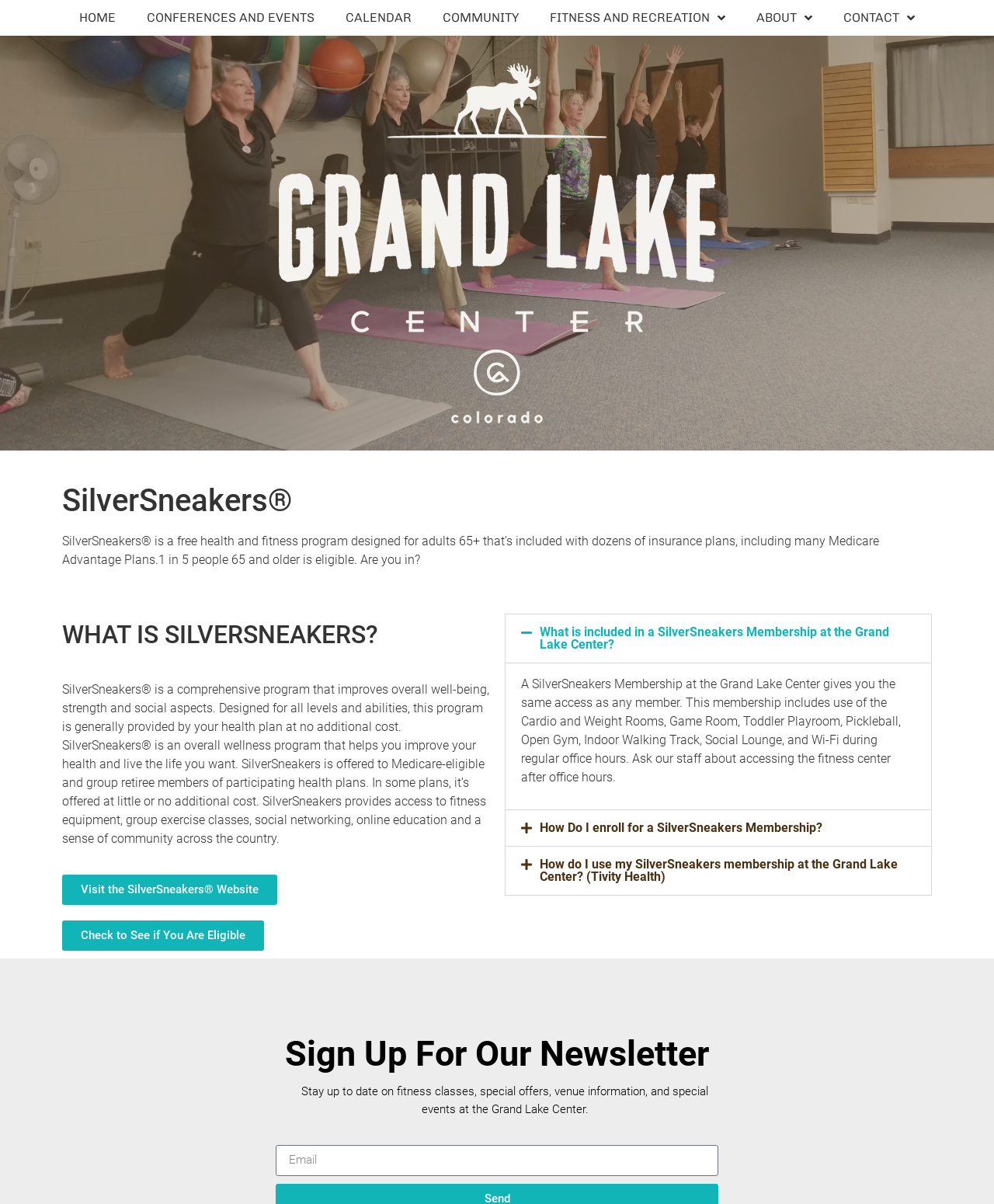Please identify the bounding box coordinates of the area I need to click to accomplish the following instruction: "Enter your email address".

[0.277, 0.951, 0.723, 0.977]